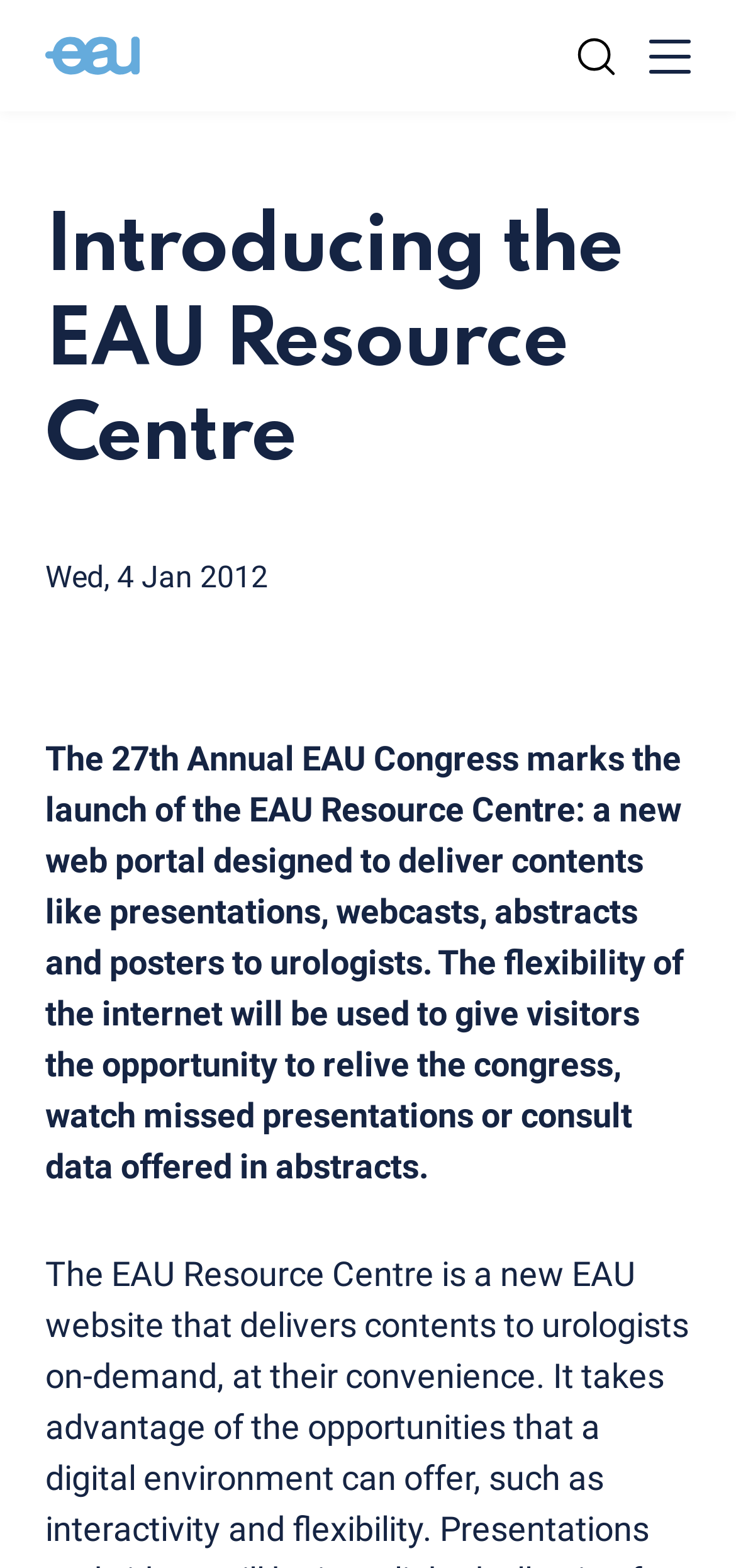Identify the bounding box coordinates for the UI element described as: "aria-label="Search"". The coordinates should be provided as four floats between 0 and 1: [left, top, right, bottom].

[0.779, 0.021, 0.841, 0.05]